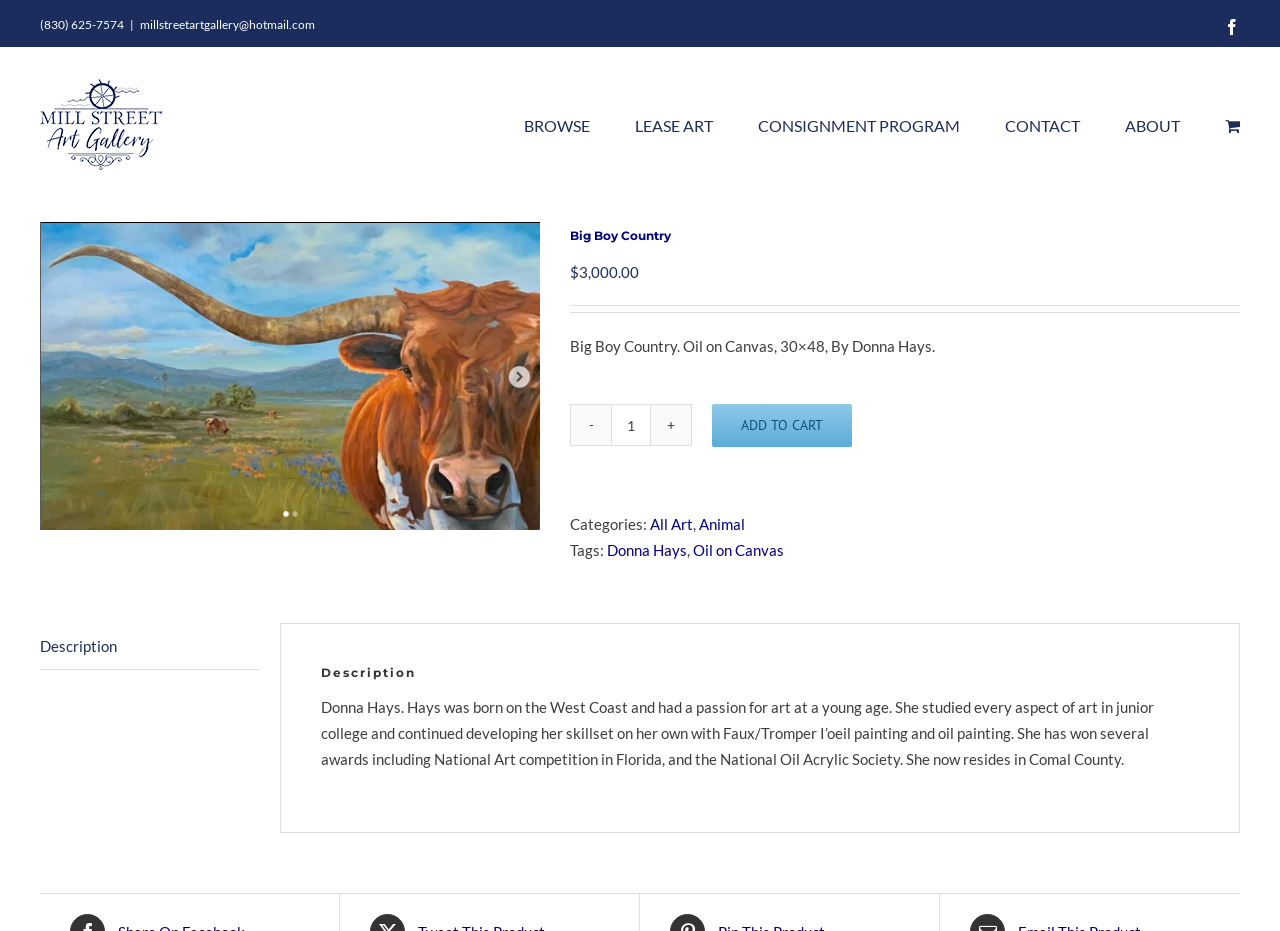Please provide a detailed answer to the question below by examining the image:
What is the price of Big Boy Country?

I found the price of Big Boy Country by looking at the static text element that says '$' followed by '3,000.00' which is located below the heading 'Big Boy Country'.